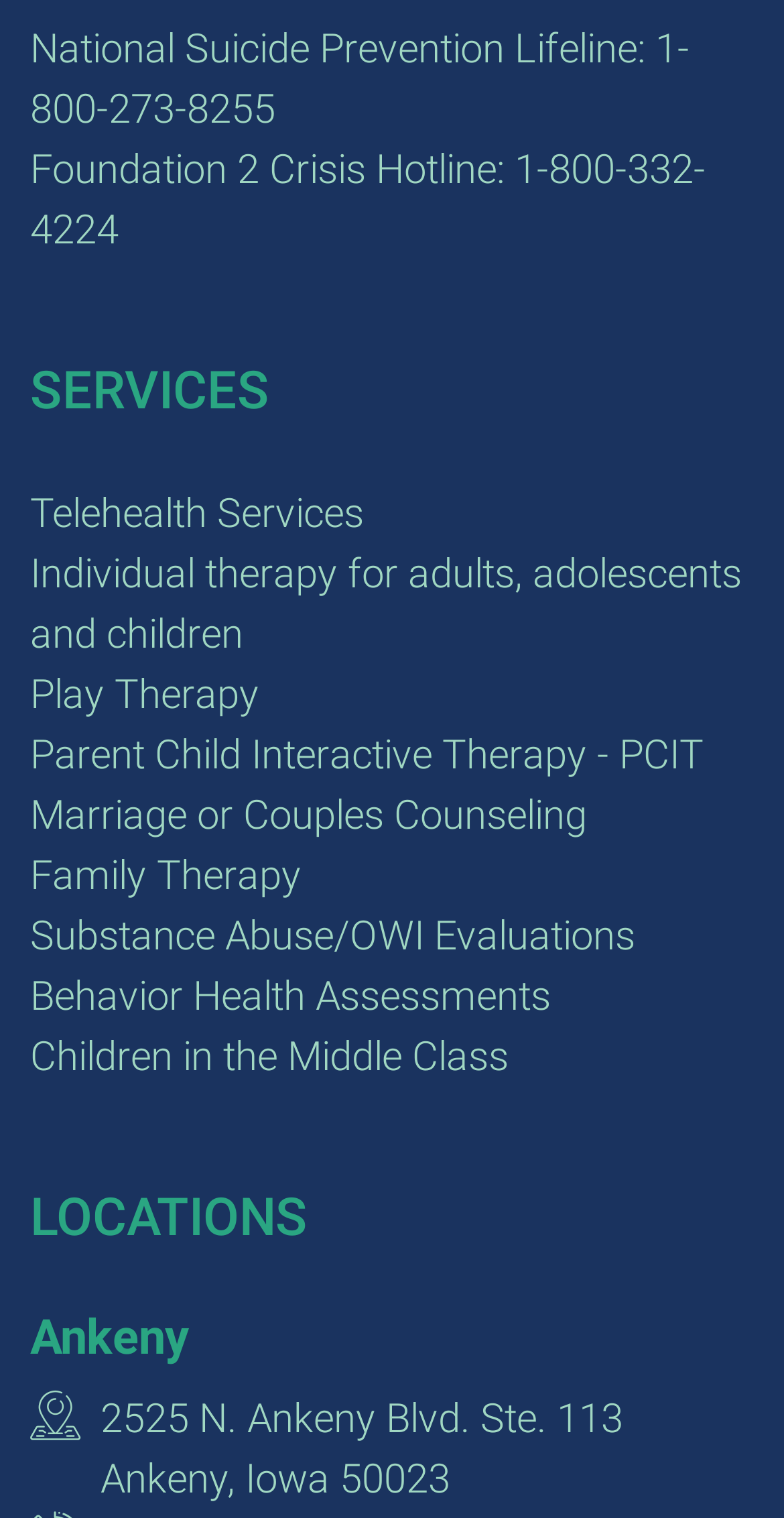Give a one-word or one-phrase response to the question: 
What is the phone number for National Suicide Prevention Lifeline?

1-800-273-8255